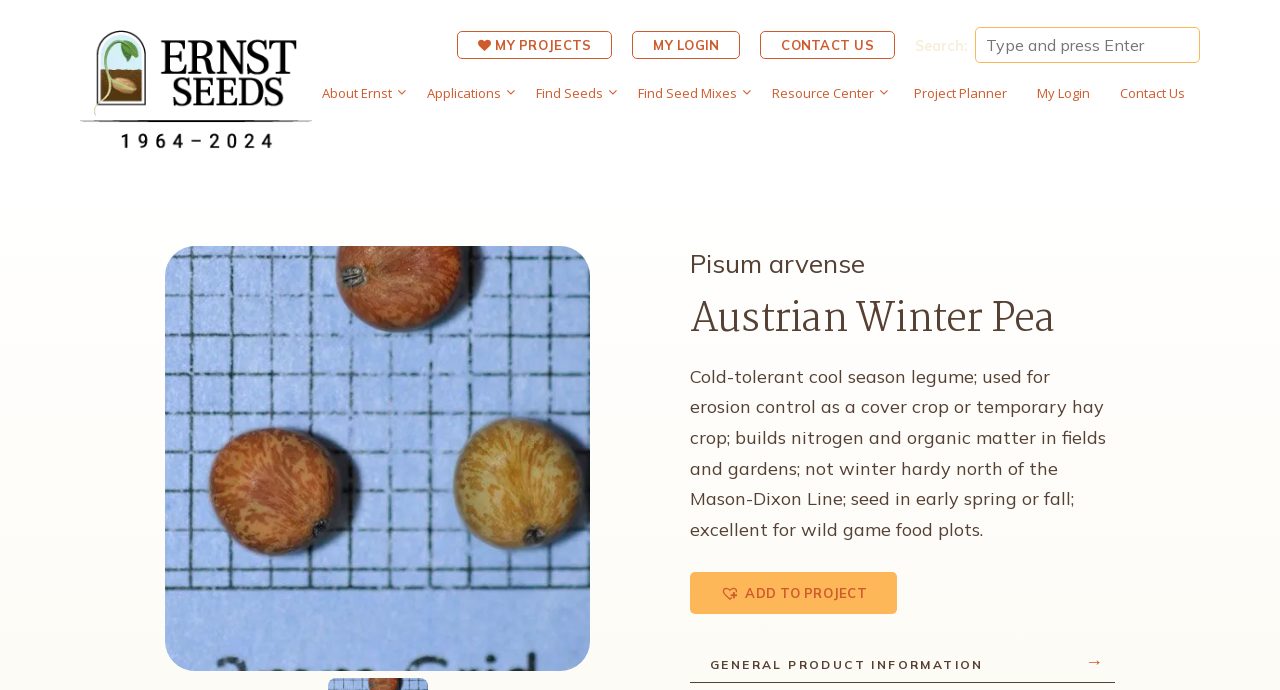Kindly determine the bounding box coordinates of the area that needs to be clicked to fulfill this instruction: "Contact us".

[0.594, 0.045, 0.699, 0.086]